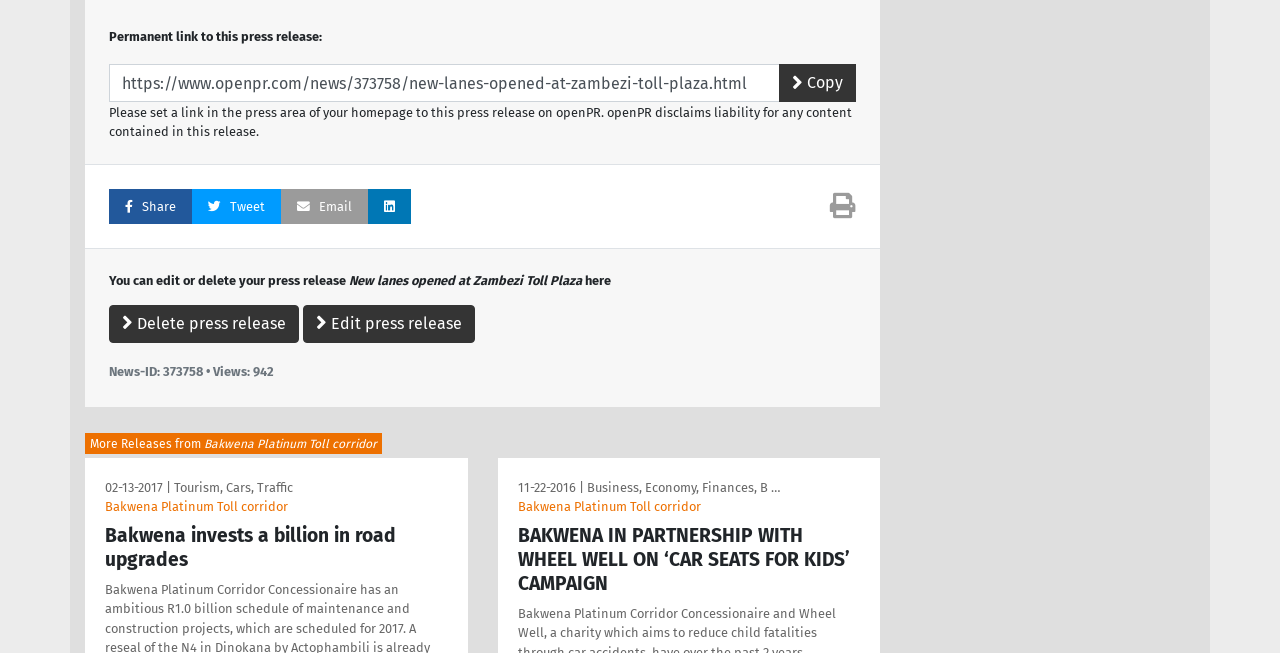Identify the bounding box for the UI element described as: "Bakwena Platinum Toll corridor". Ensure the coordinates are four float numbers between 0 and 1, formatted as [left, top, right, bottom].

[0.082, 0.764, 0.225, 0.787]